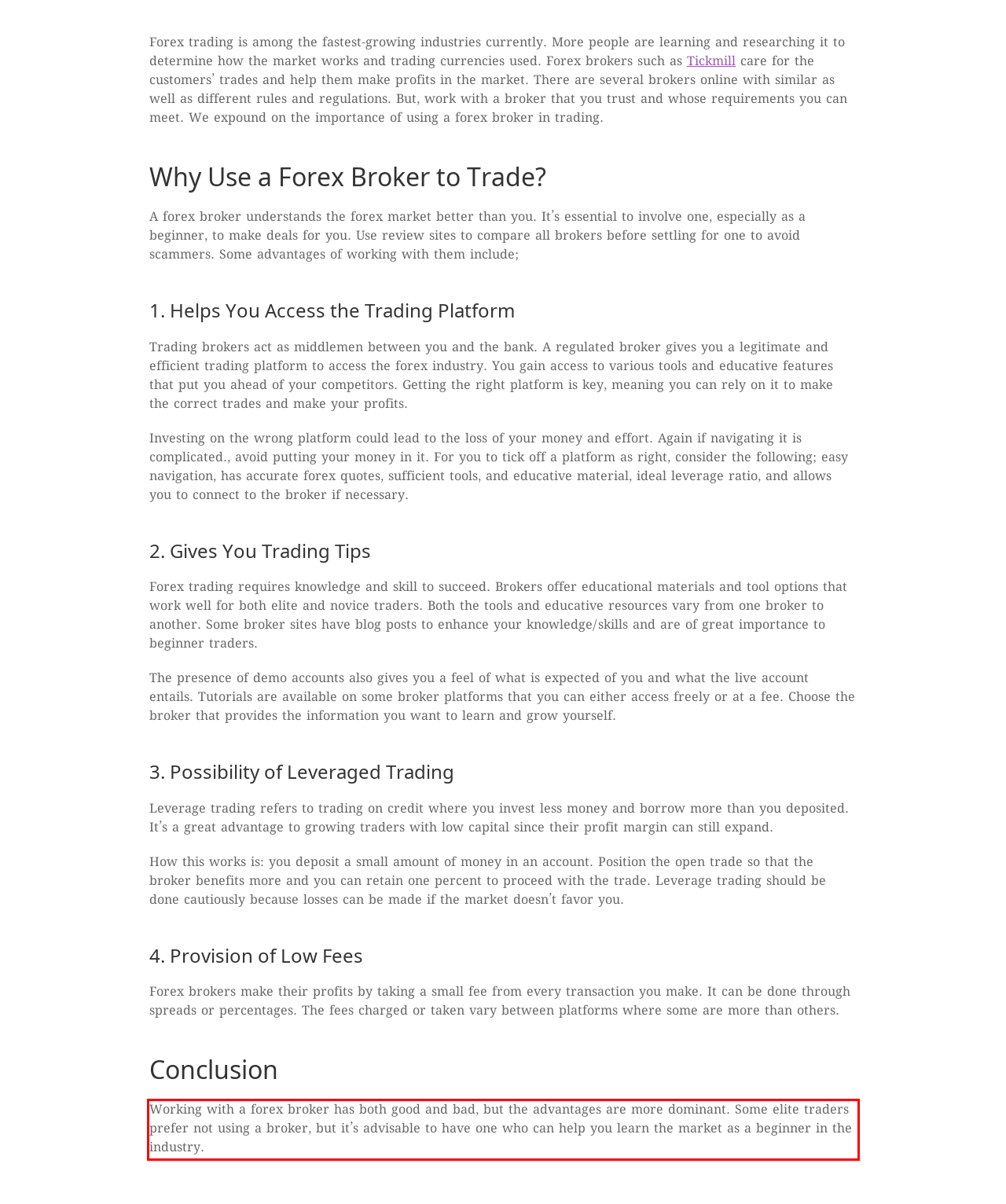You have a webpage screenshot with a red rectangle surrounding a UI element. Extract the text content from within this red bounding box.

Working with a forex broker has both good and bad, but the advantages are more dominant. Some elite traders prefer not using a broker, but it’s advisable to have one who can help you learn the market as a beginner in the industry.